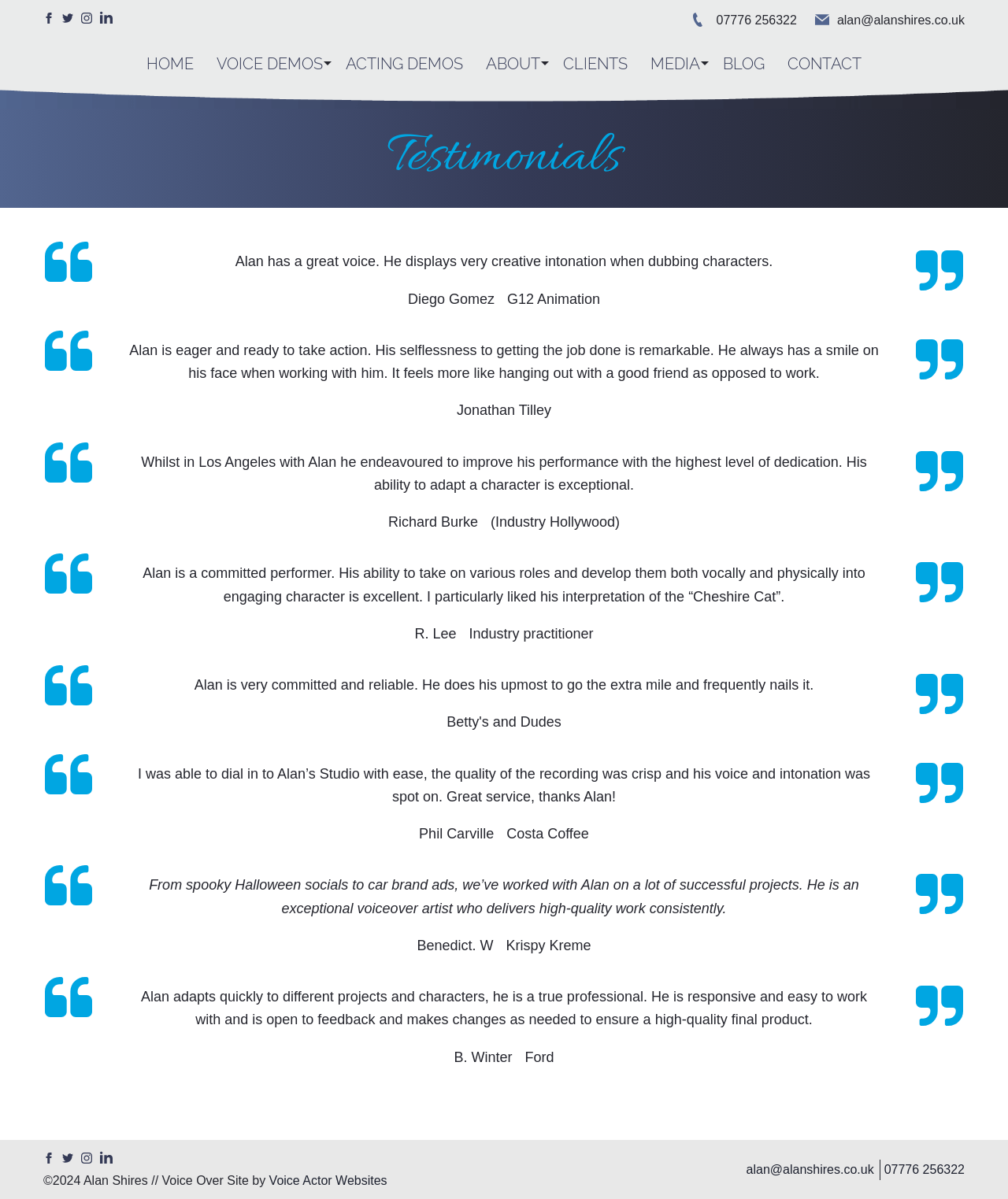Detail the various sections and features of the webpage.

This webpage is about testimonials for Alan Shires, a voiceover artist. At the top, there are several links and images, likely representing social media profiles or other online presence. Below these, there is a navigation menu with links to different sections of the website, including "HOME", "VOICE DEMOS", "ACTING DEMOS", "ABOUT", "CLIENTS", "MEDIA", "BLOG", and "CONTACT".

The main content of the page is an article section with the title "Testimonials". This section contains several blocks of text, each with a testimonial from a different client or industry professional. These testimonials are praising Alan's work, highlighting his creativity, dedication, and ability to adapt to different projects and characters. The testimonials are from various individuals, including Diego Gomez from G12 Animation, Jonathan Tilley, Richard Burke from Industry Hollywood, and others.

At the bottom of the page, there are more links and images, likely representing additional social media profiles or contact information. There is also a copyright notice and a link to the website developer, Voice Actor Websites.